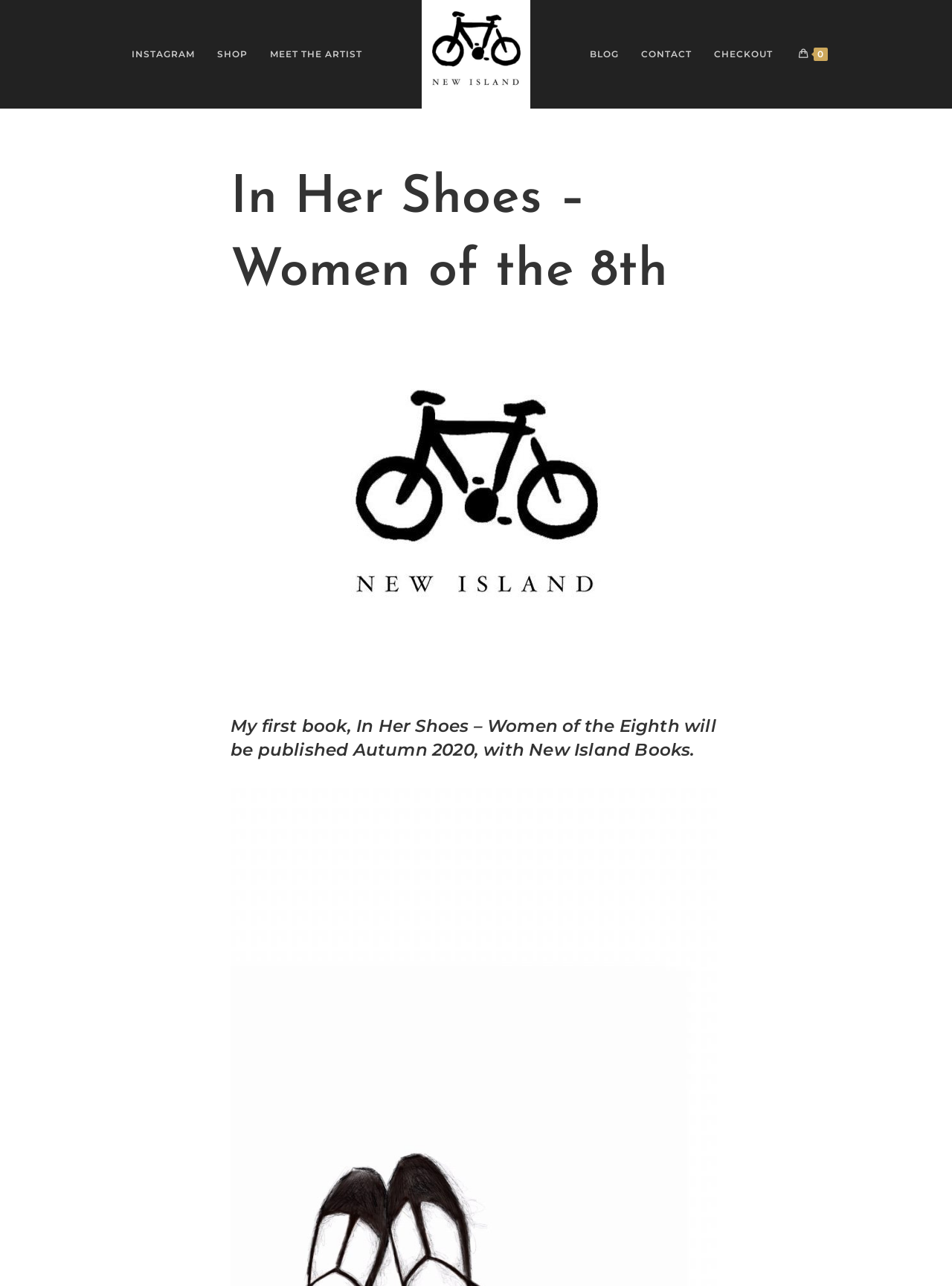Please specify the bounding box coordinates of the clickable region to carry out the following instruction: "Meet the artist". The coordinates should be four float numbers between 0 and 1, in the format [left, top, right, bottom].

[0.272, 0.013, 0.392, 0.071]